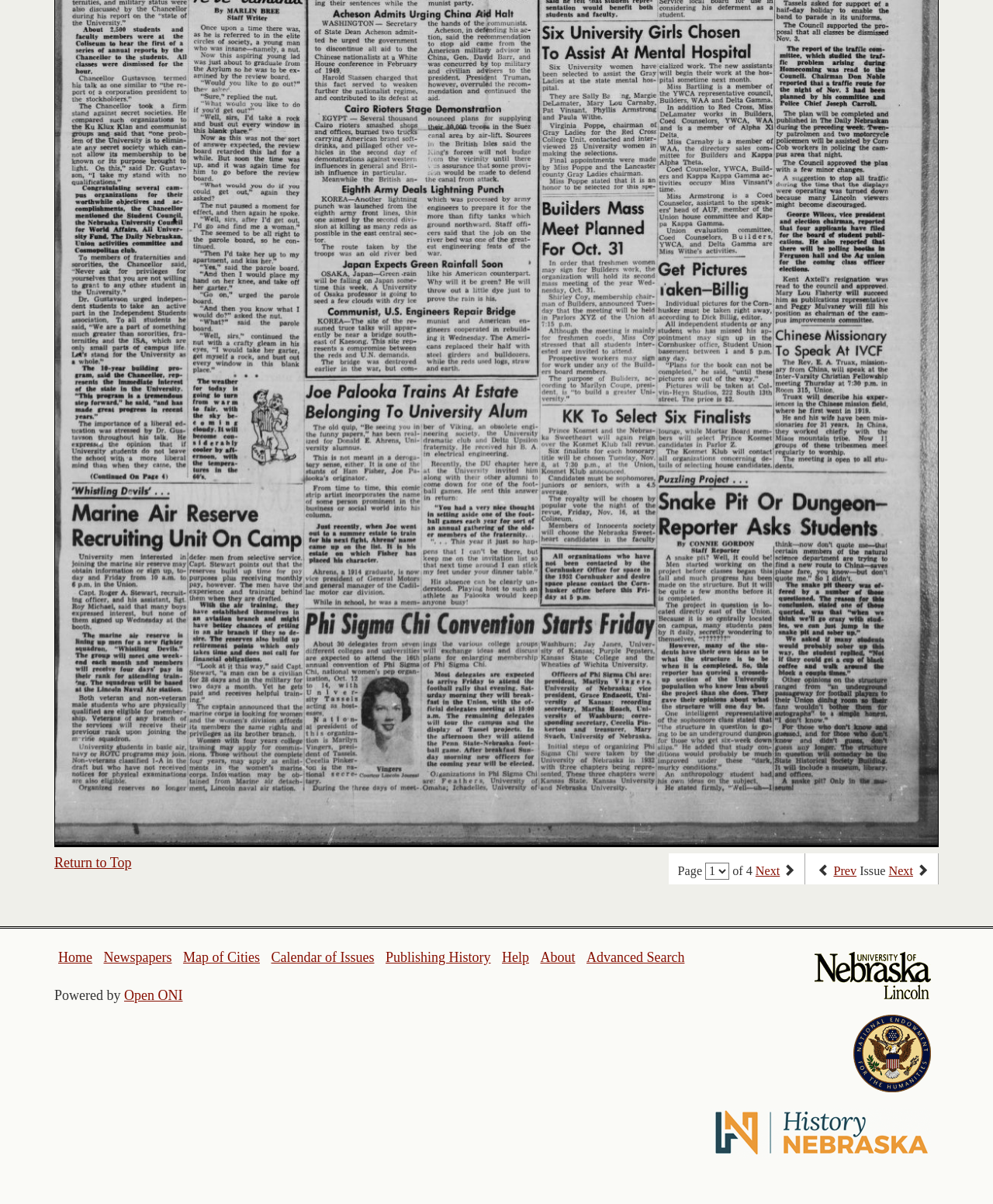Kindly provide the bounding box coordinates of the section you need to click on to fulfill the given instruction: "perform an advanced search".

[0.591, 0.789, 0.689, 0.802]